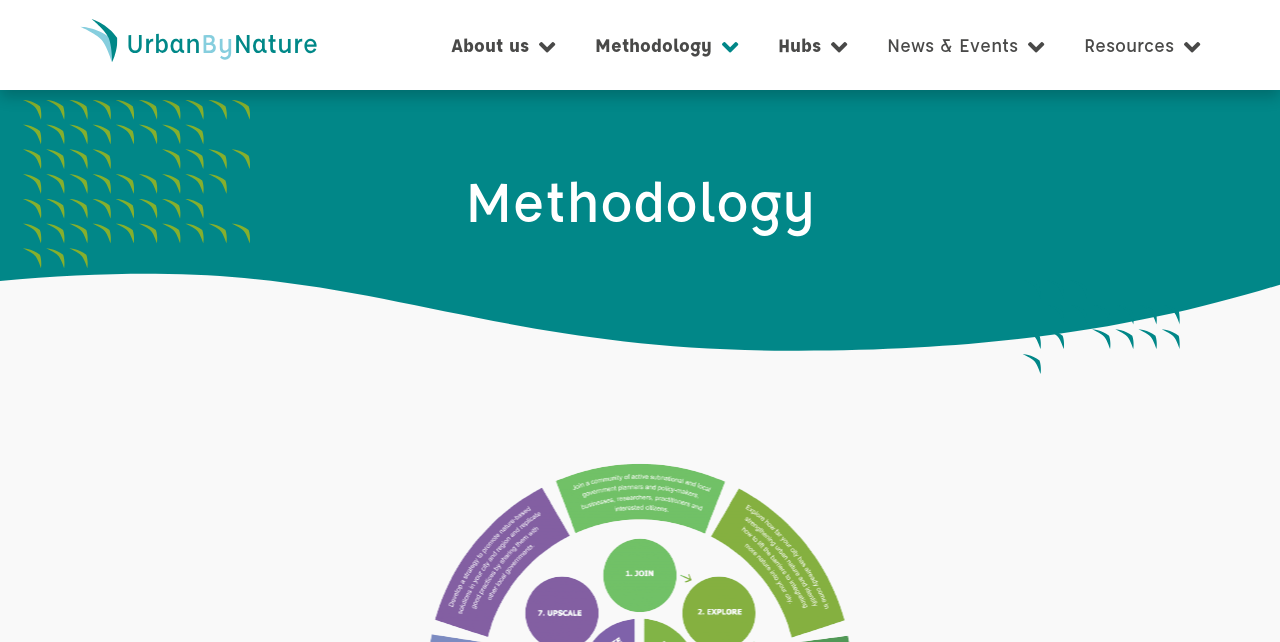Please provide a comprehensive response to the question based on the details in the image: How are the navigation menu items separated?

By analyzing the x1 and x2 coordinates of the static text elements, I found that they are horizontally aligned and have distinct x1 and x2 values, indicating they are separated horizontally.